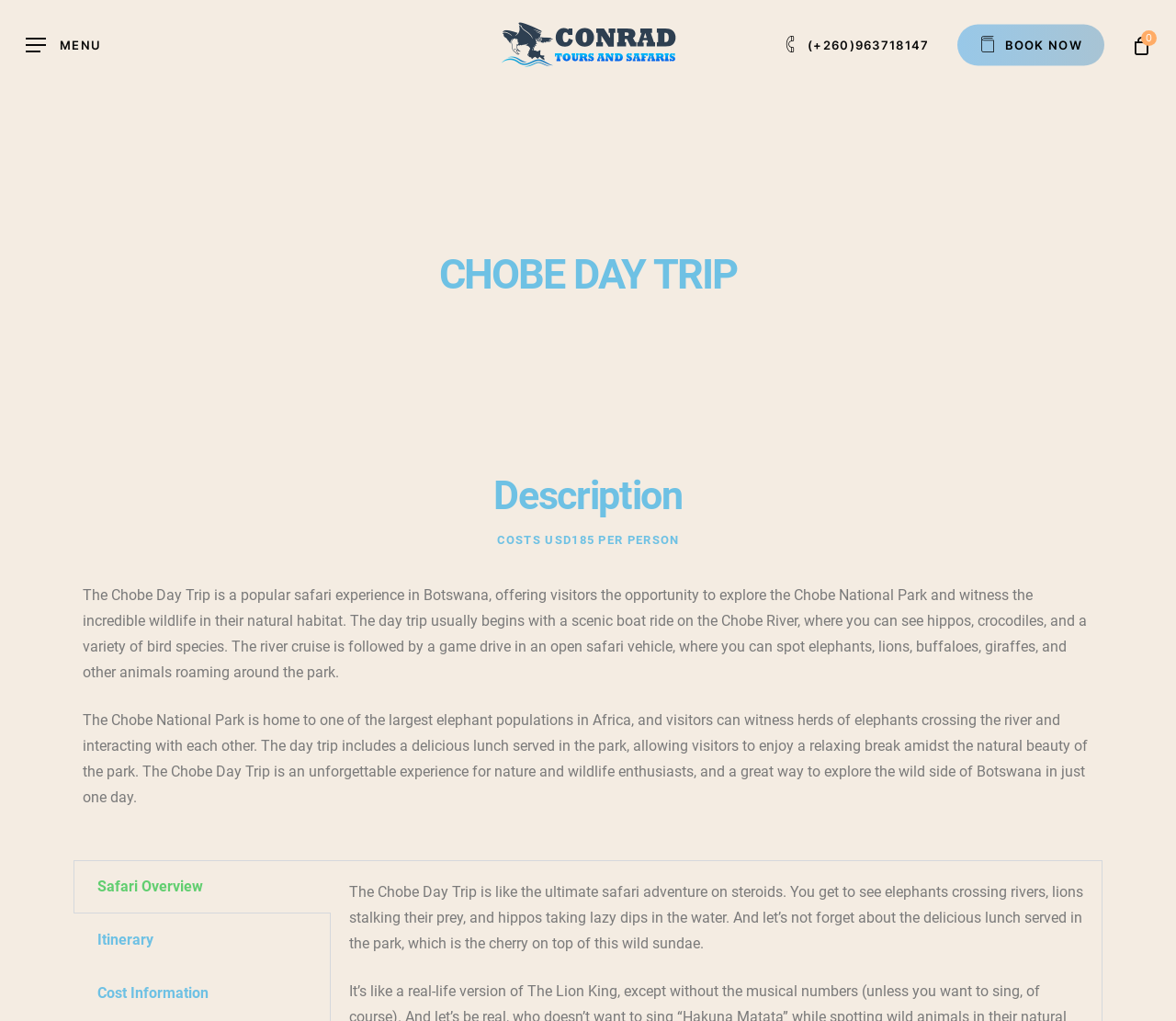Provide the bounding box coordinates for the UI element that is described by this text: "Safari Overview". The coordinates should be in the form of four float numbers between 0 and 1: [left, top, right, bottom].

[0.062, 0.843, 0.281, 0.895]